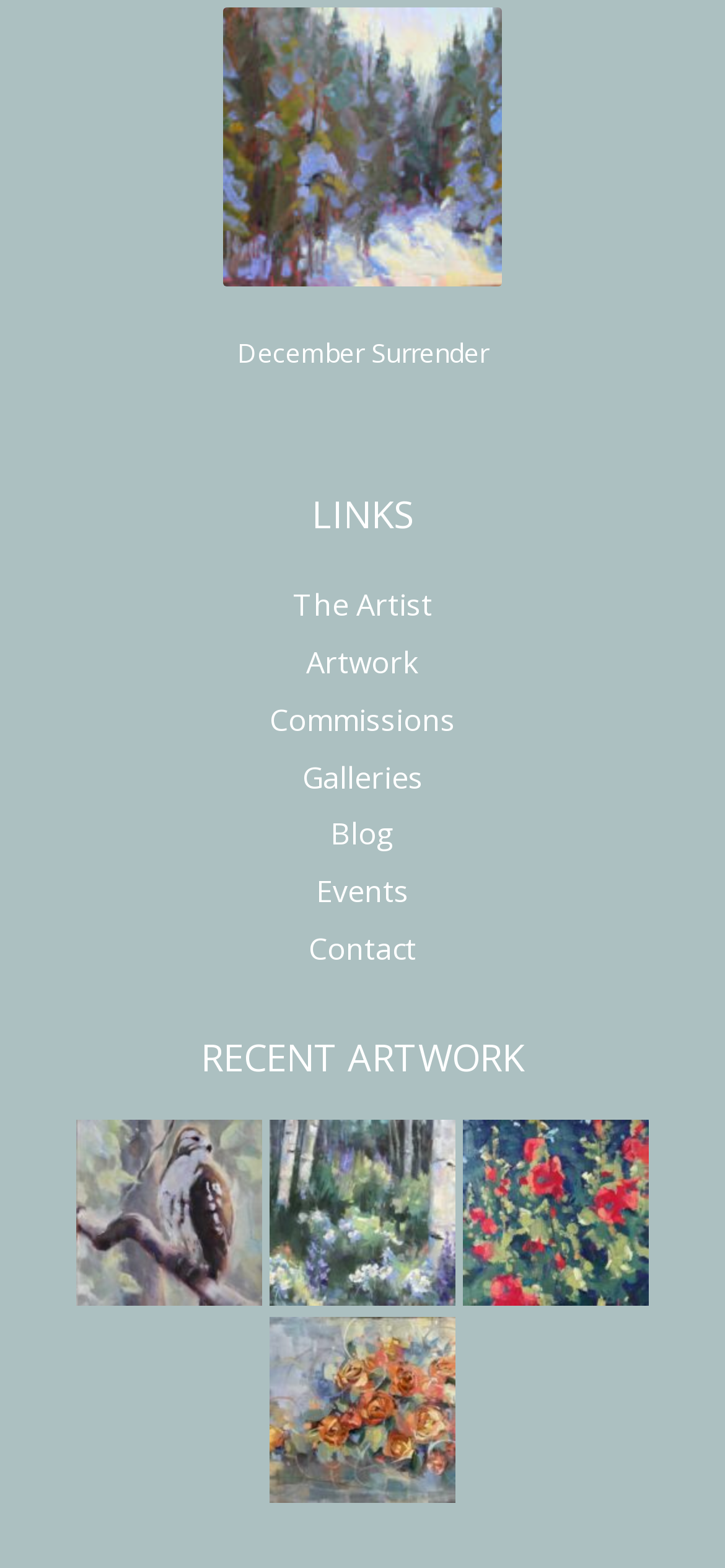Kindly respond to the following question with a single word or a brief phrase: 
What is the name of the artist?

Kim Barrick